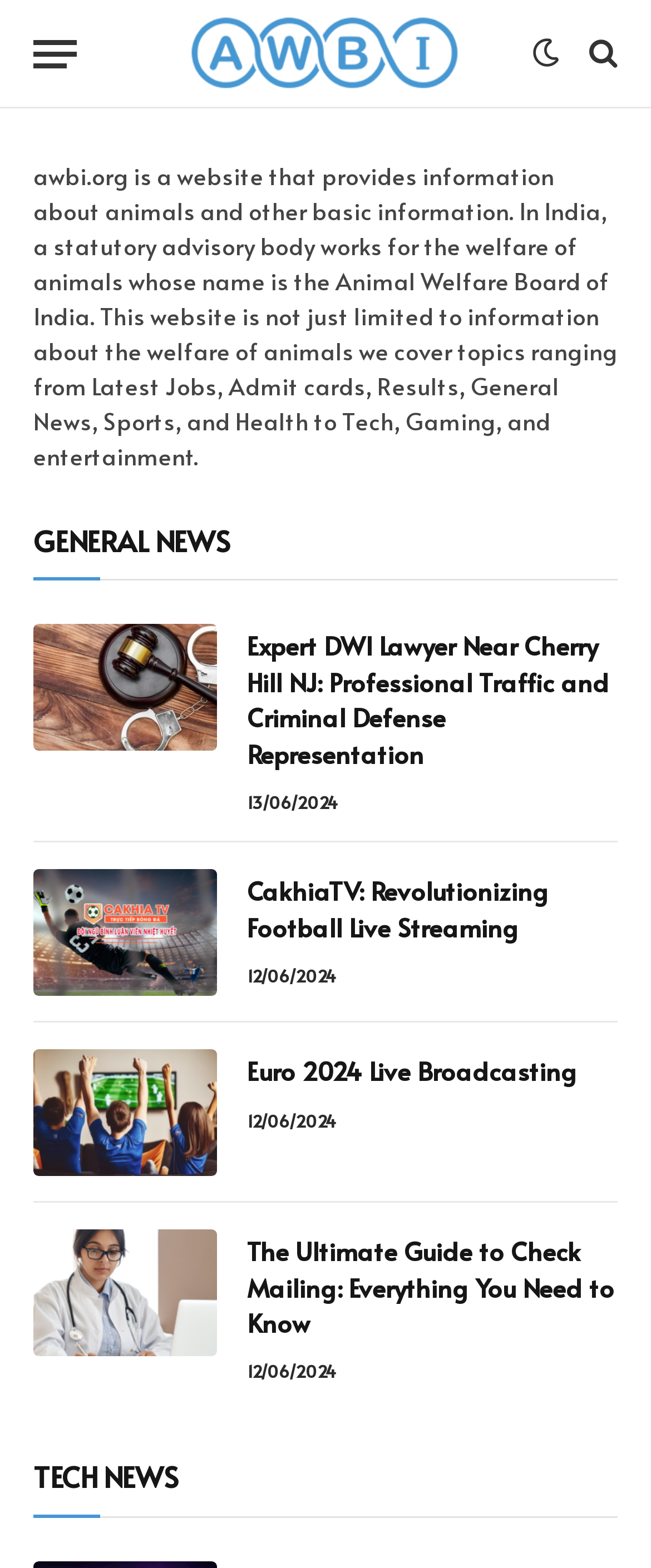What is the name of the website?
Respond to the question with a well-detailed and thorough answer.

The name of the website can be found in the link element with the text 'AWBI' and an image with the same name, which is located at the top of the webpage.